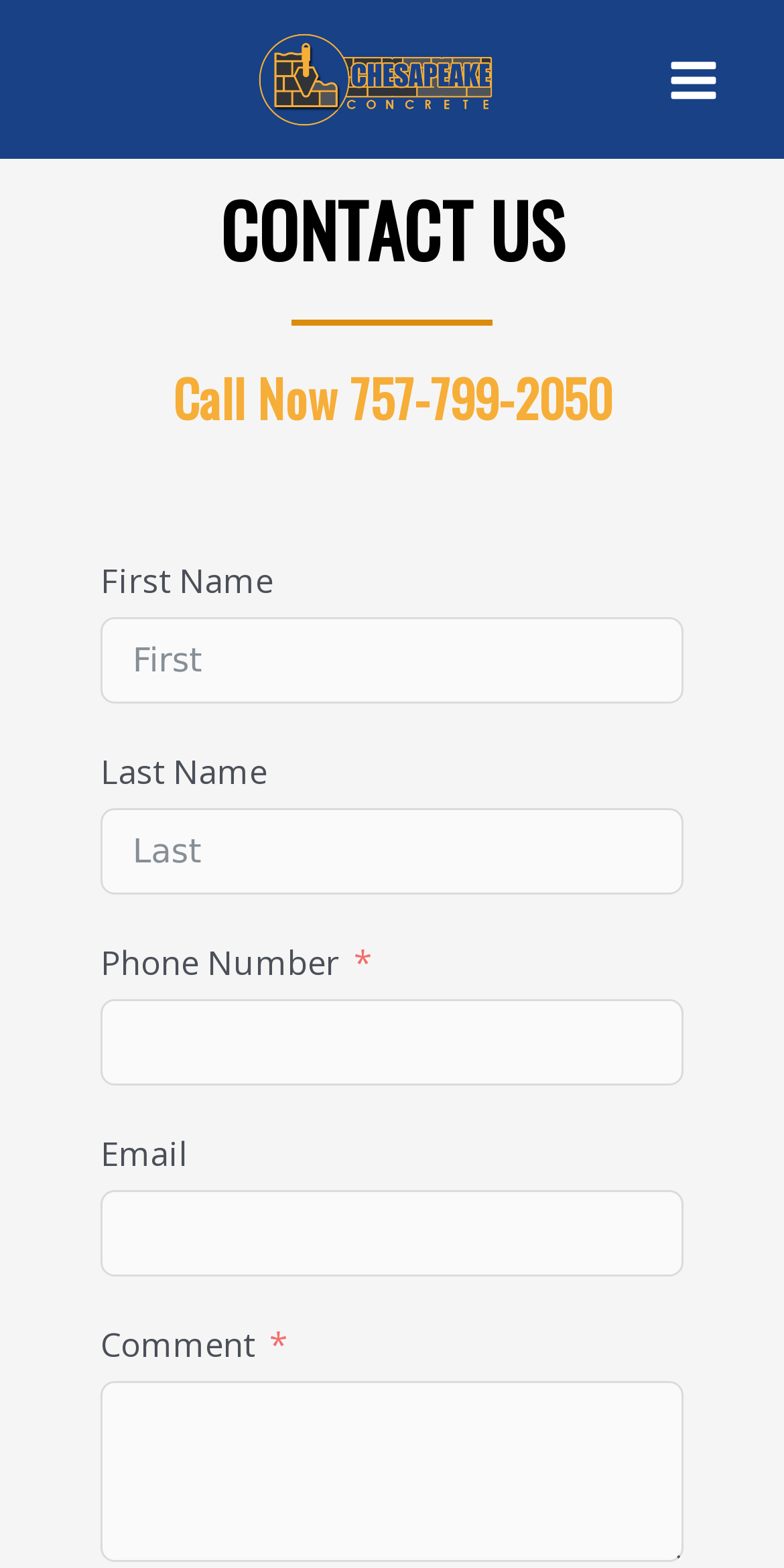How many text boxes are there in the contact form?
Please provide a detailed answer to the question.

I counted the number of text boxes by looking at the form elements below the 'CONTACT US' heading. There are text boxes for 'First Name', 'Last Name', 'Phone Number', 'Email', and 'Comment'.